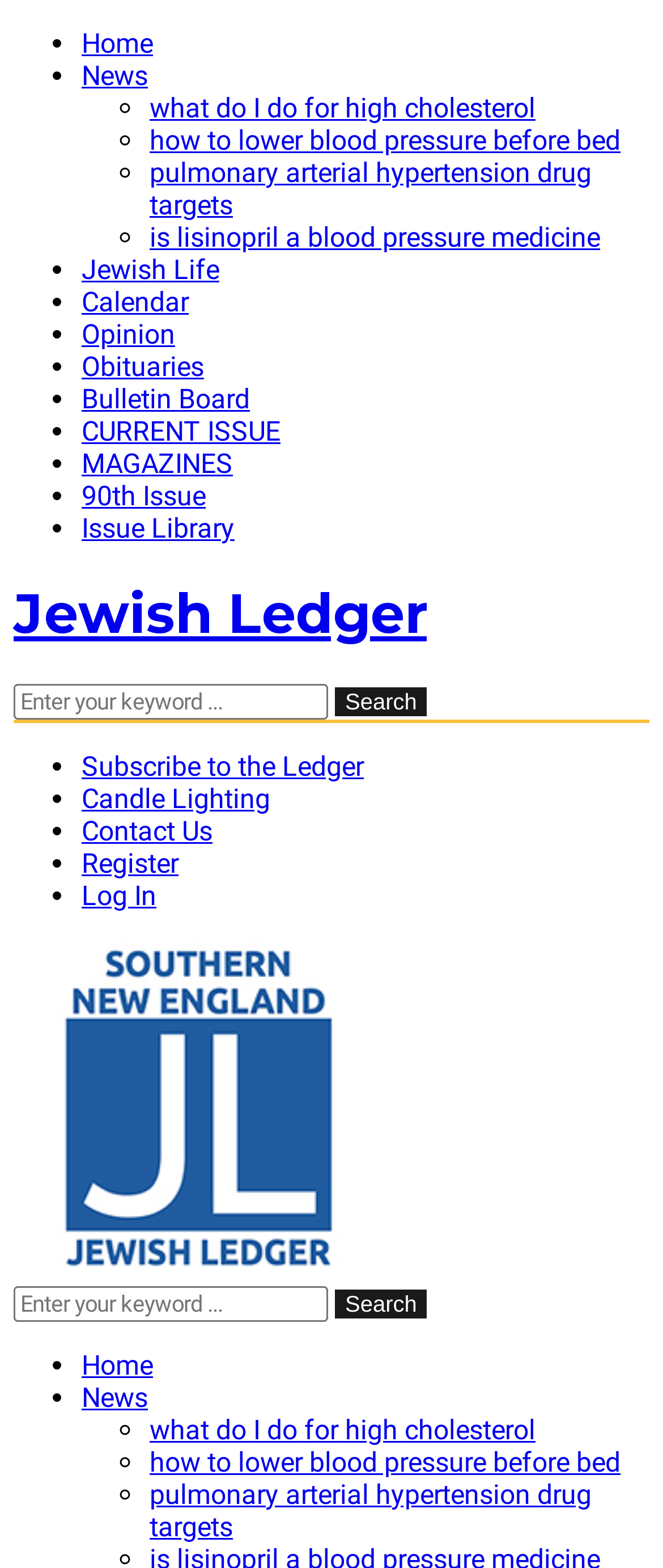Please identify the bounding box coordinates of the element I need to click to follow this instruction: "Log In".

[0.123, 0.561, 0.236, 0.581]